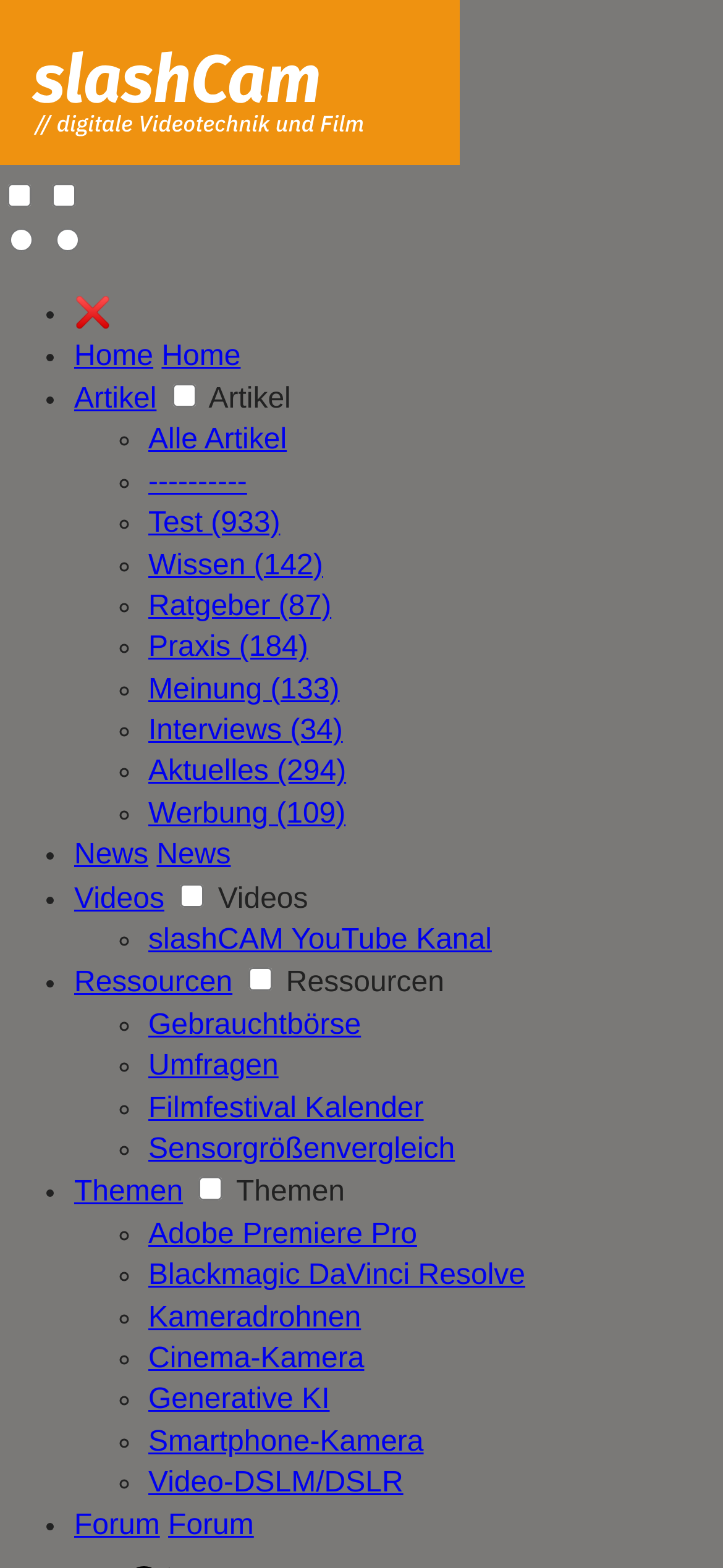Specify the bounding box coordinates of the region I need to click to perform the following instruction: "Share on Twitter". The coordinates must be four float numbers in the range of 0 to 1, i.e., [left, top, right, bottom].

None